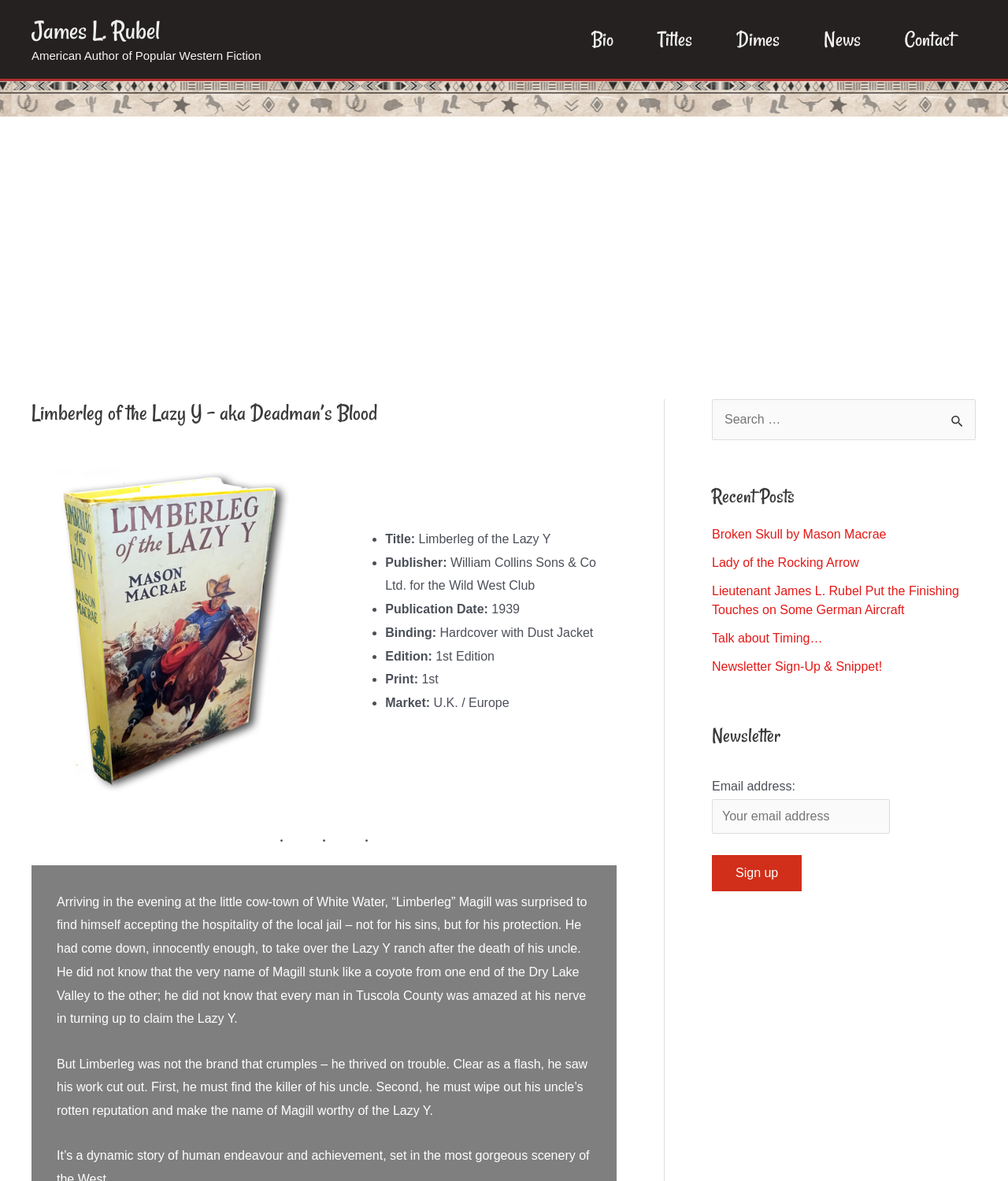Indicate the bounding box coordinates of the element that must be clicked to execute the instruction: "Search for something". The coordinates should be given as four float numbers between 0 and 1, i.e., [left, top, right, bottom].

[0.706, 0.338, 0.968, 0.373]